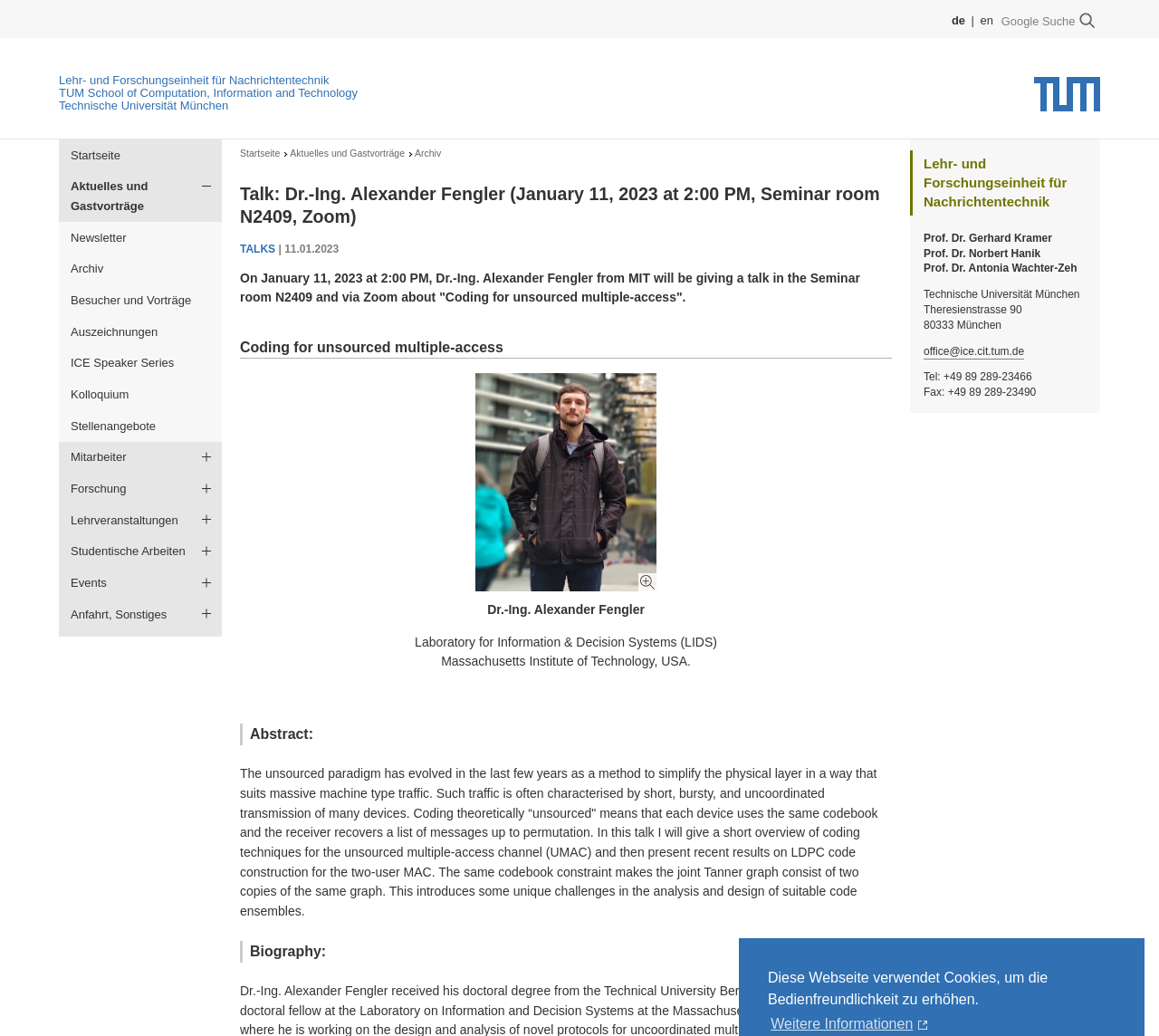Provide a one-word or short-phrase answer to the question:
What is the date of the talk?

January 11, 2023